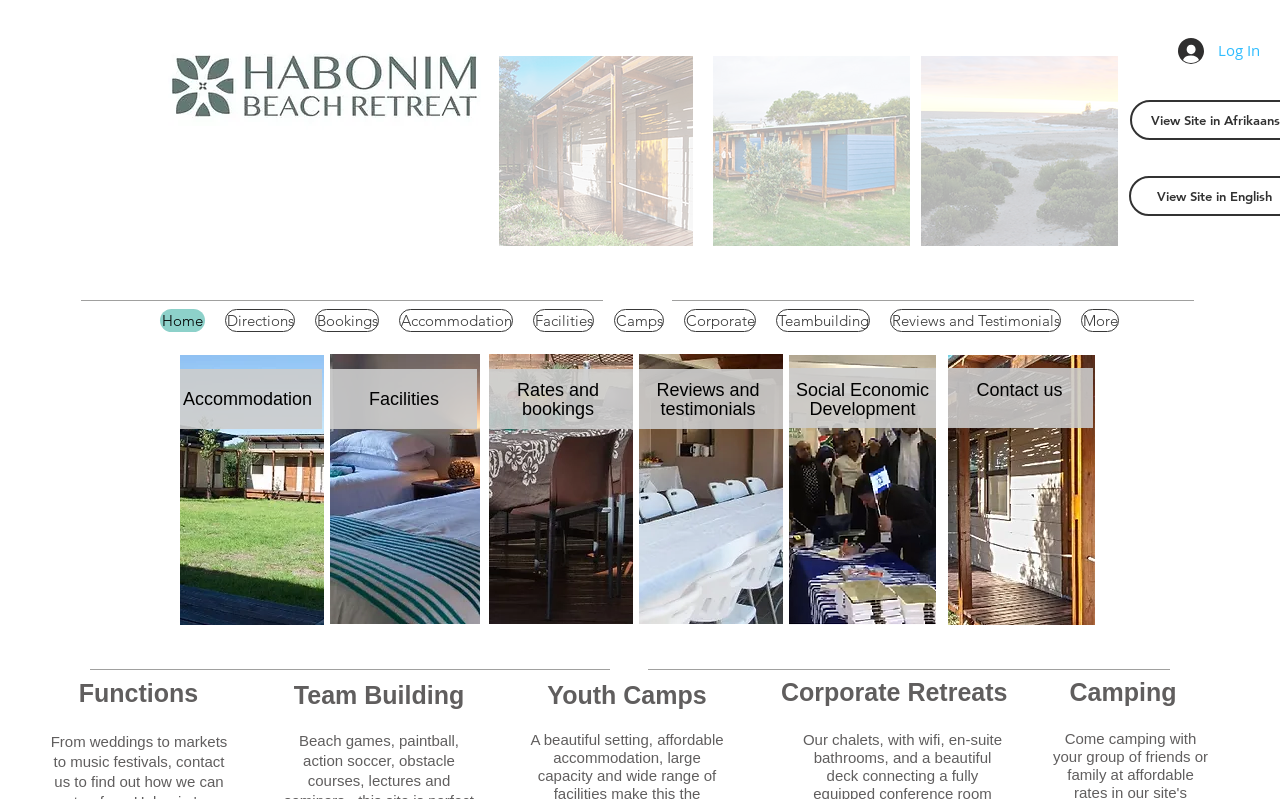Bounding box coordinates are given in the format (top-left x, top-left y, bottom-right x, bottom-right y). All values should be floating point numbers between 0 and 1. Provide the bounding box coordinate for the UI element described as: aria-label="Search" name="s" placeholder="Search"

None